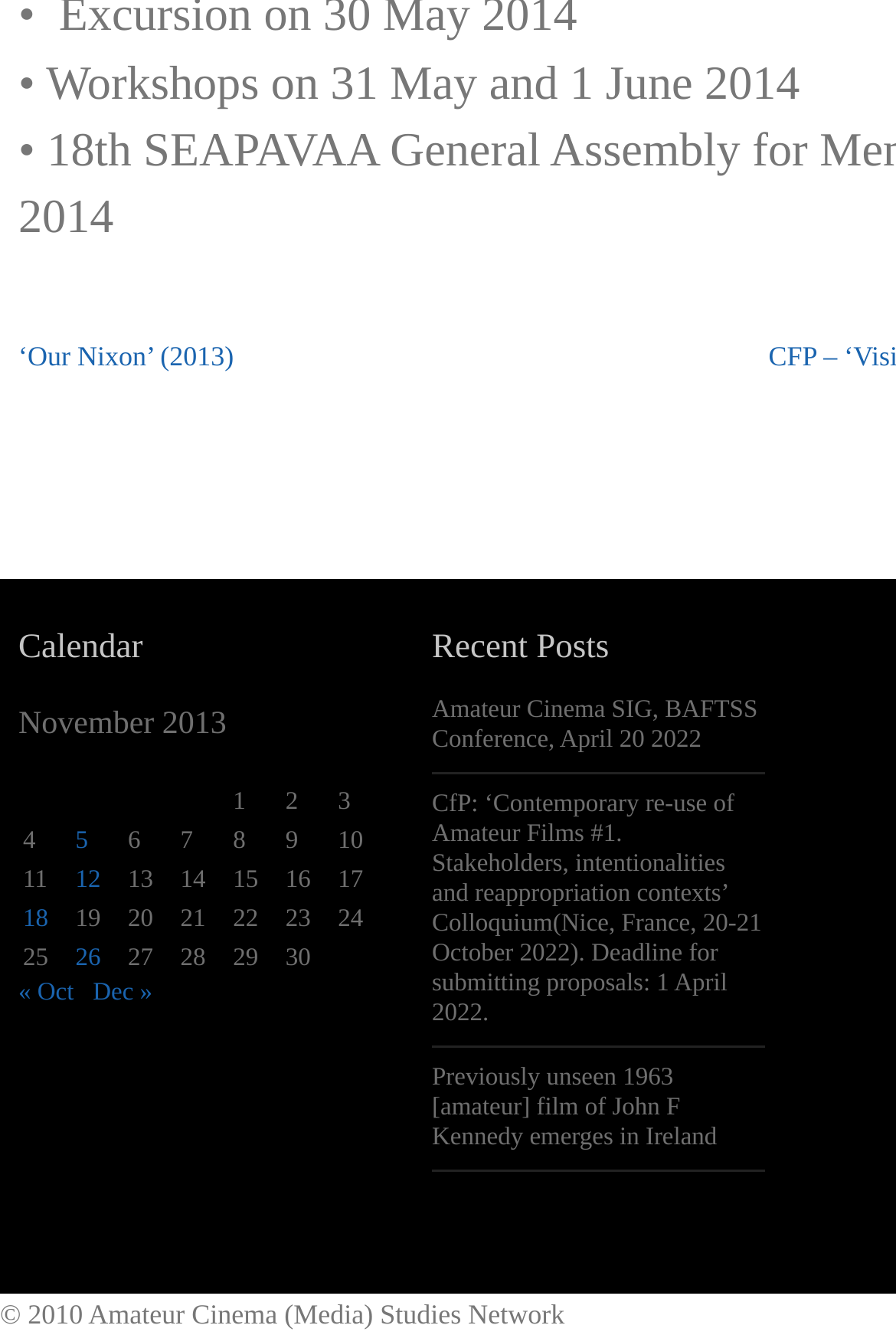Find and provide the bounding box coordinates for the UI element described with: "26".

[0.084, 0.707, 0.112, 0.728]